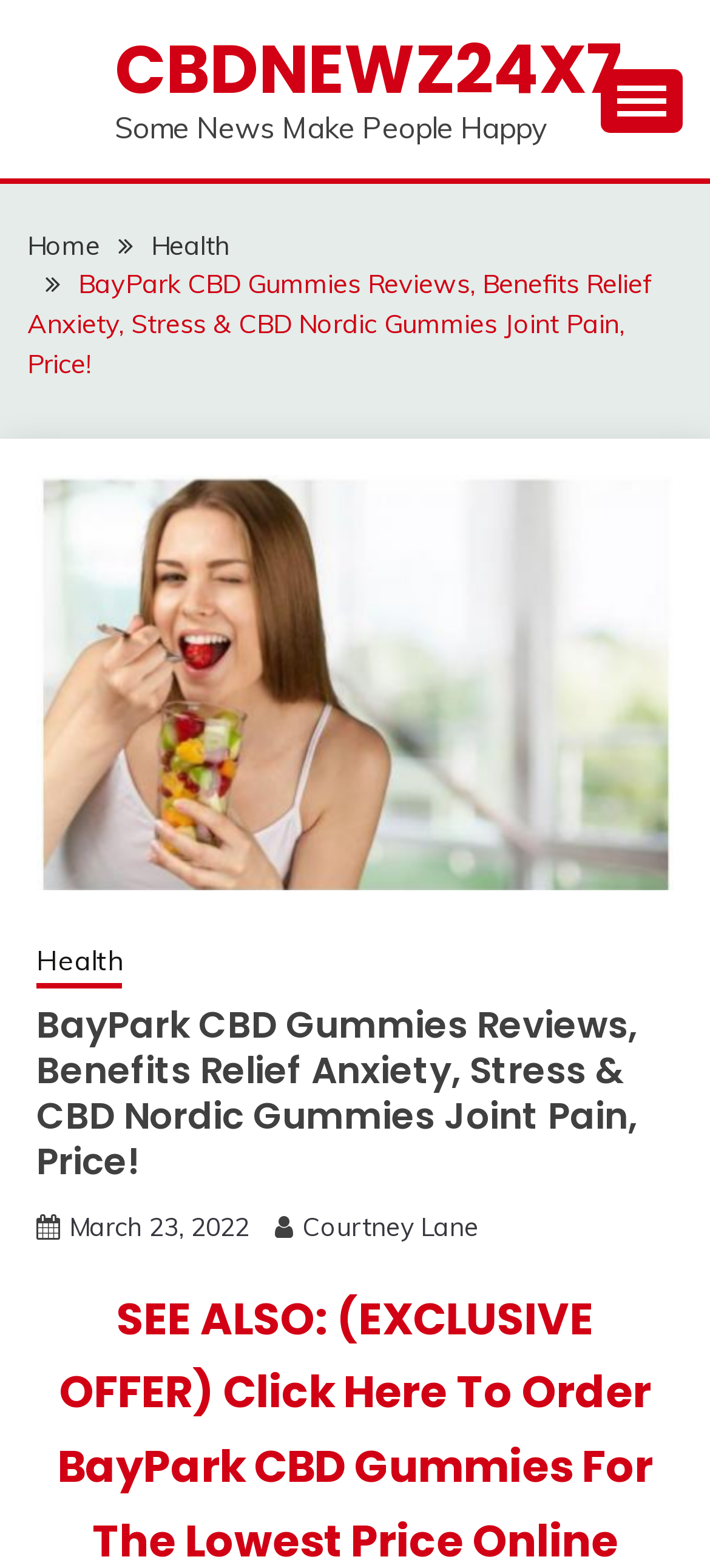Please give a one-word or short phrase response to the following question: 
What is the name of the product reviewed on this webpage?

BayPark CBD Gummies